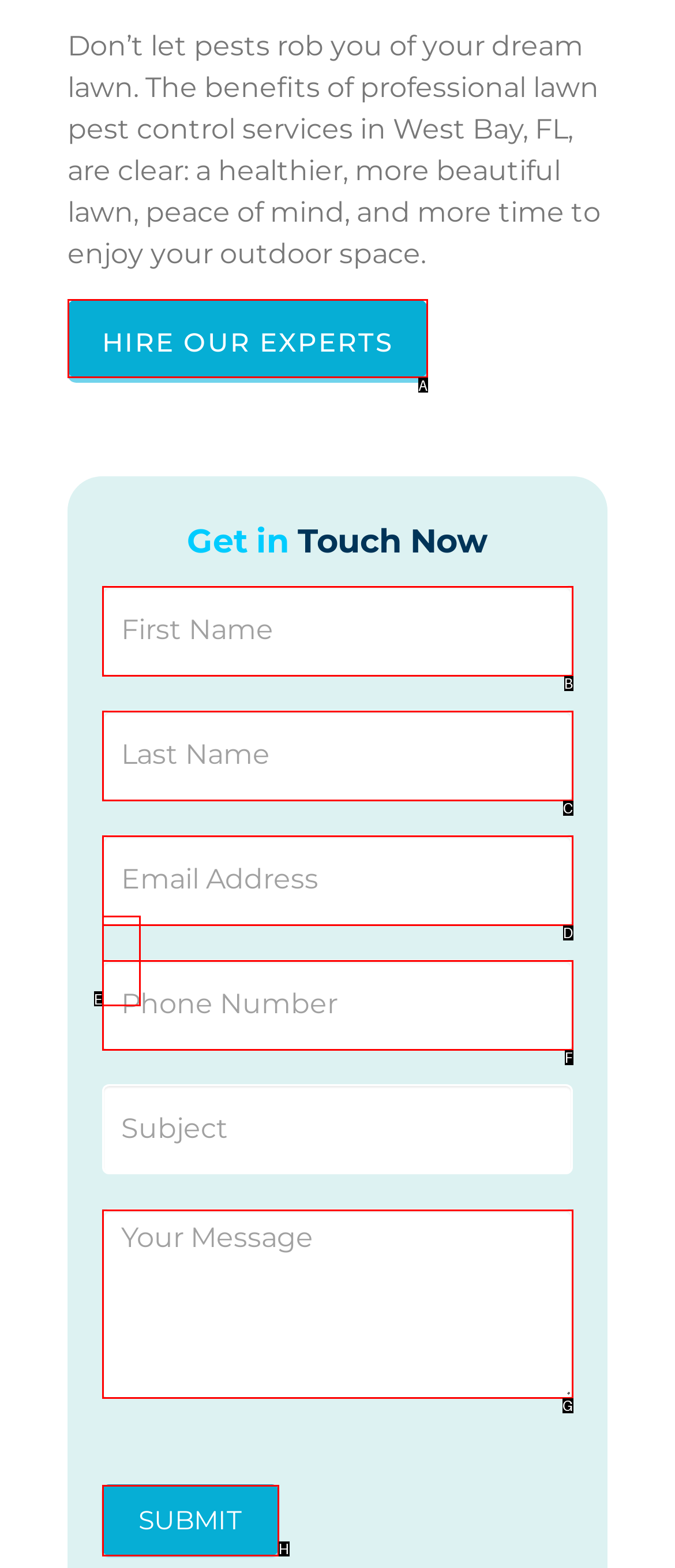Given the description: SUBMIT, pick the option that matches best and answer with the corresponding letter directly.

H